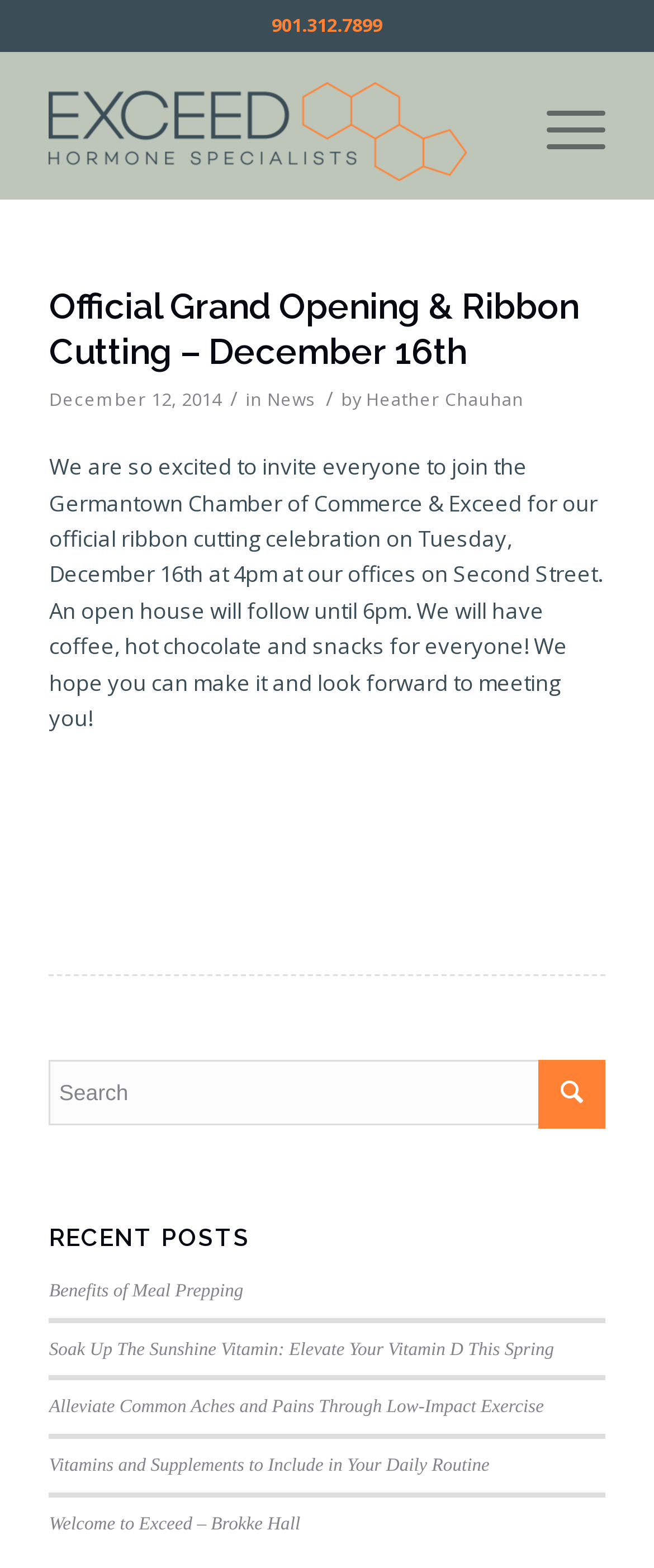Analyze the image and provide a detailed answer to the question: Who is the author of the latest article?

The author's name can be found in the link element with a bounding box of [0.56, 0.247, 0.801, 0.262], which is part of the article section. The link text is 'Heather Chauhan'.